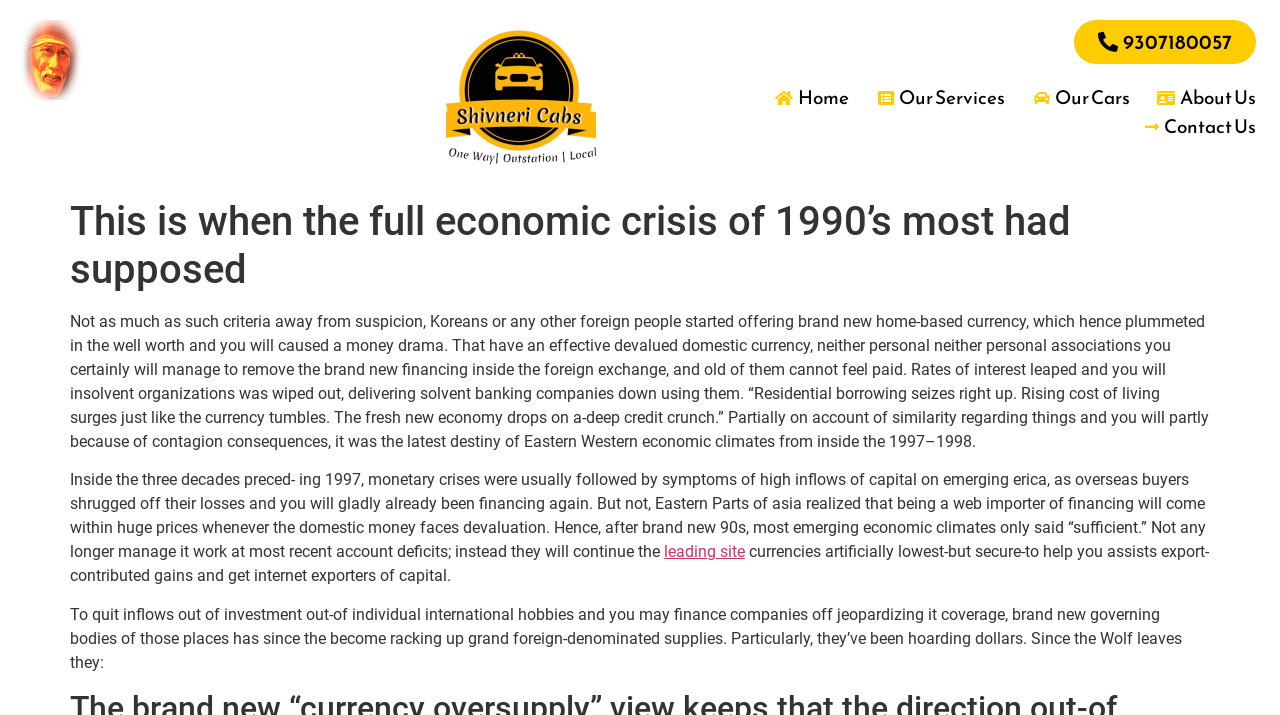Give a concise answer using one word or a phrase to the following question:
What are the governments of emerging economies hoarding?

Dollars